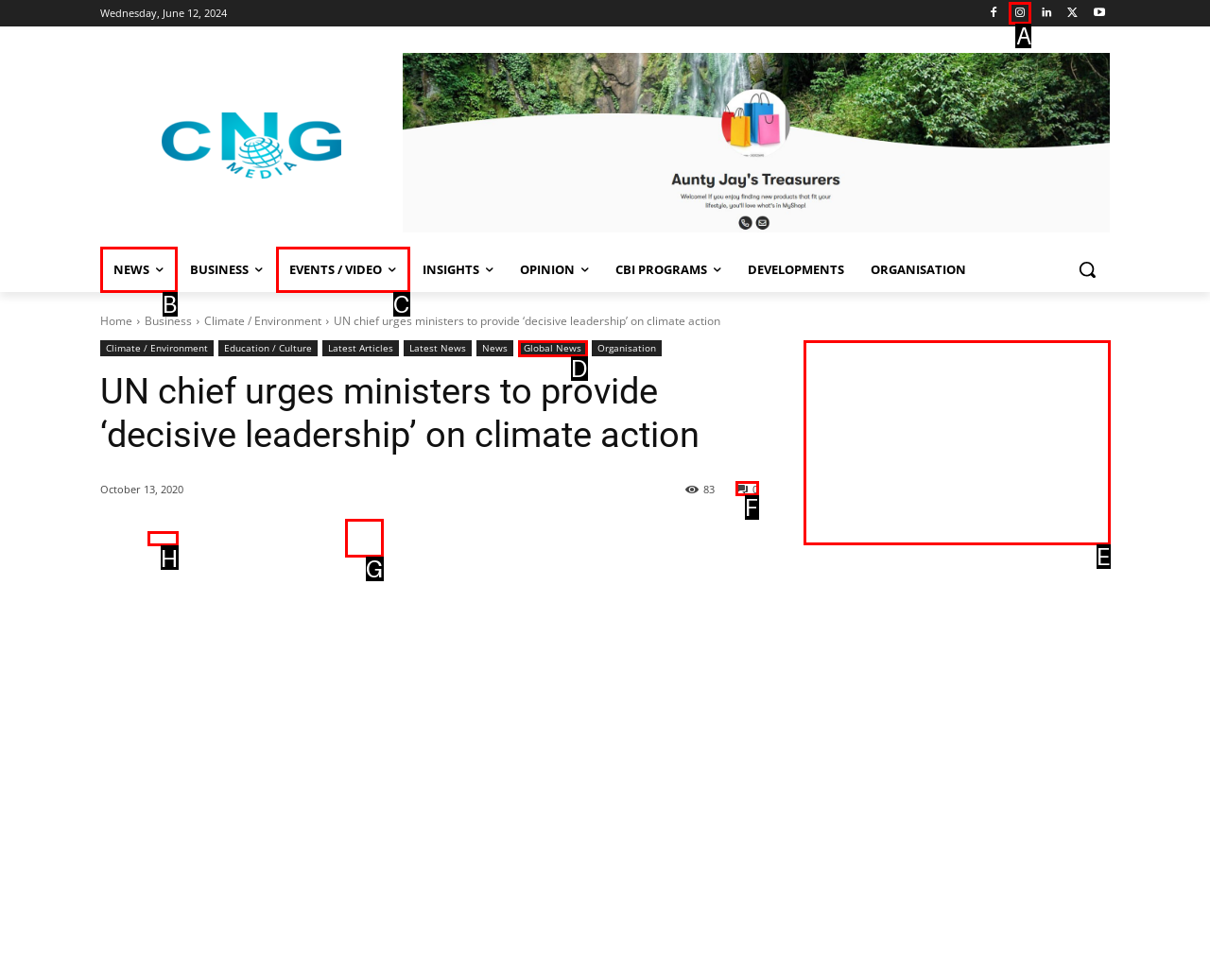Identify the letter of the option to click in order to Share the article. Answer with the letter directly.

H